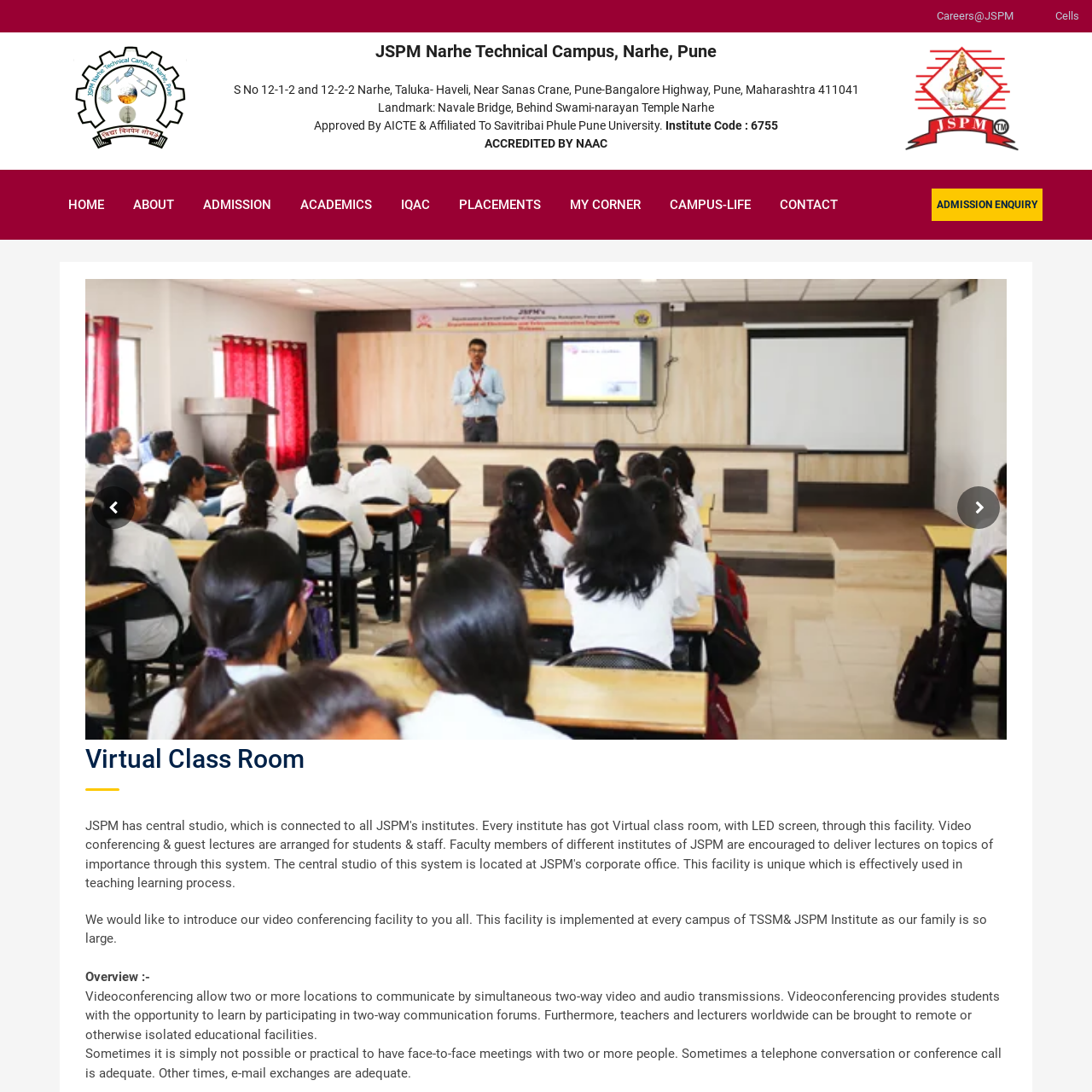Give a comprehensive overview of the webpage, including key elements.

The webpage is titled "Virtual Class Room" and appears to be a educational institution's website. At the top, there is a logo on the left side, accompanied by a heading that reads "JSPM Narhe Technical Campus, Narhe, Pune" and a longer description of the institution's location and accreditation. 

On the top right corner, there are two links, "Careers@JSPM" and "Cells". Below the logo, there is a navigation menu with links to various sections of the website, including "HOME", "ABOUT", "ADMISSION", "ACADEMICS", "IQAC", "PLACEMENTS", "MY CORNER", "CAMPUS-LIFE", and "CONTACT". 

Further down, there is a large image that spans most of the width of the page. Below the image, there is a heading that reads "Virtual Class Room" and a paragraph of text that introduces the video conferencing facility available at the institution. 

The text explains that video conferencing allows for two-way communication and provides students with opportunities to learn from teachers and lecturers worldwide. There are additional paragraphs of text that describe the benefits of video conferencing, including its ability to facilitate communication when face-to-face meetings are not possible.